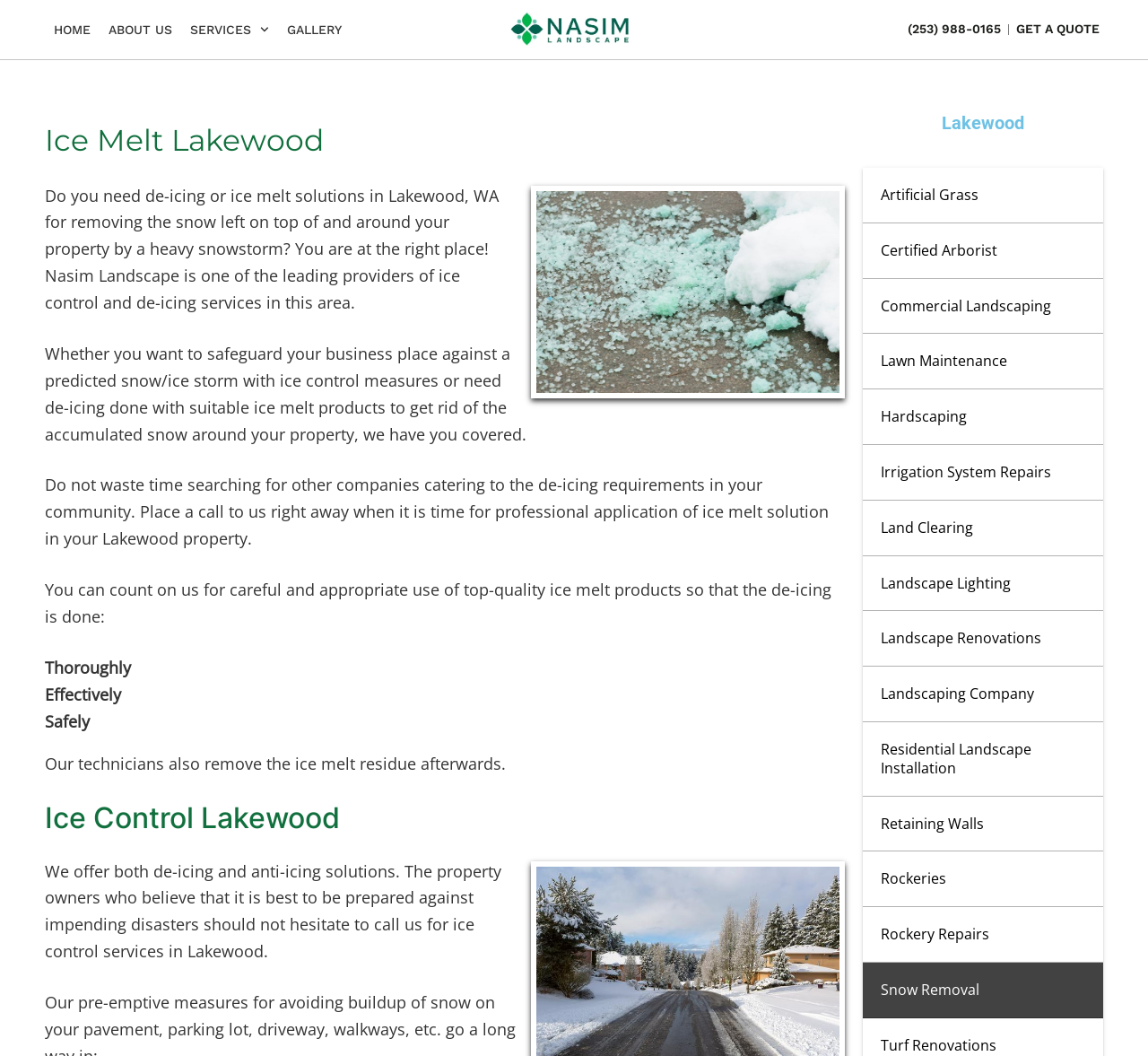What is the main heading displayed on the webpage? Please provide the text.

Ice Melt Lakewood